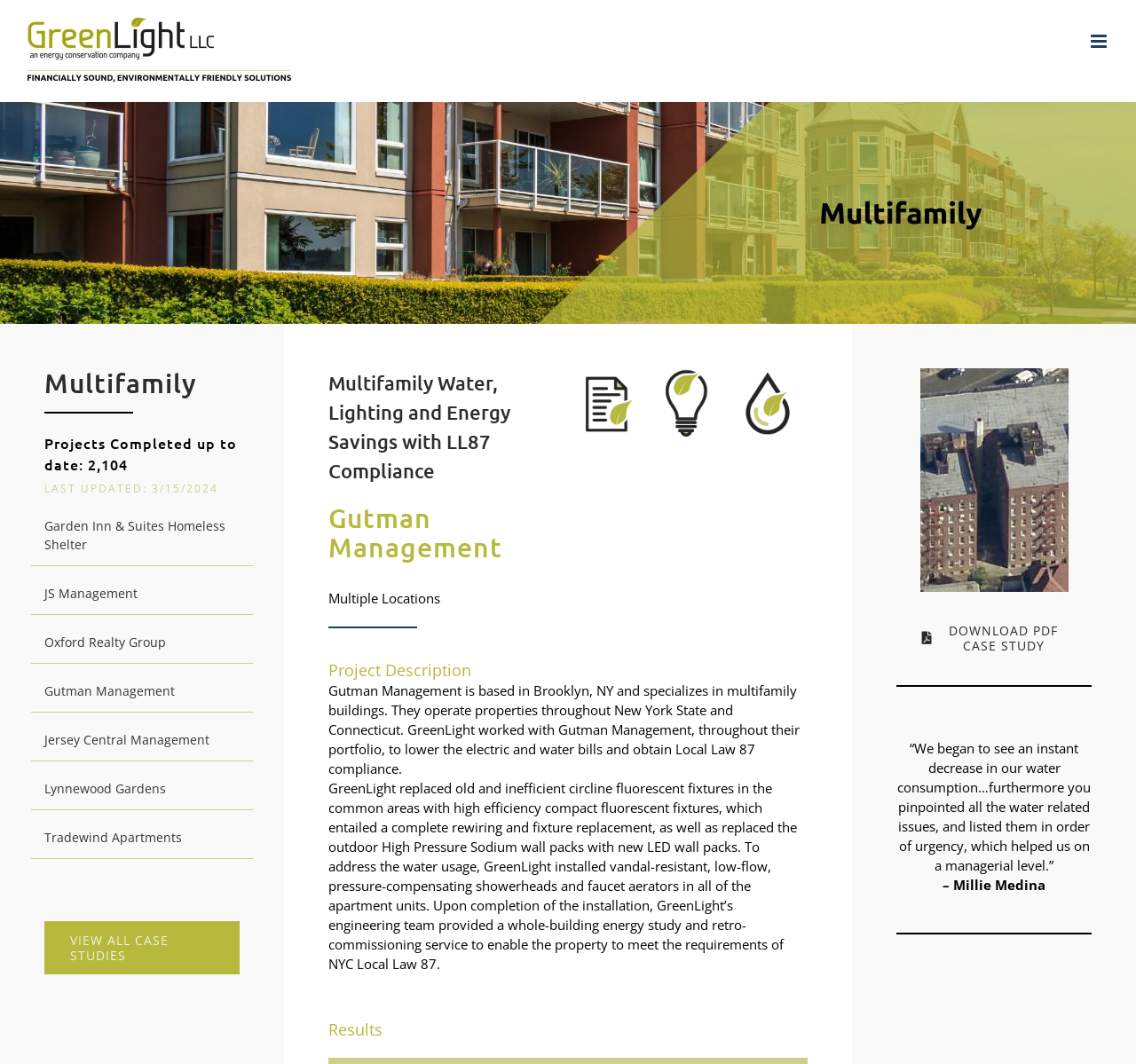Given the description: "aria-label="Toggle mobile menu"", determine the bounding box coordinates of the UI element. The coordinates should be formatted as four float numbers between 0 and 1, [left, top, right, bottom].

[0.96, 0.03, 0.977, 0.048]